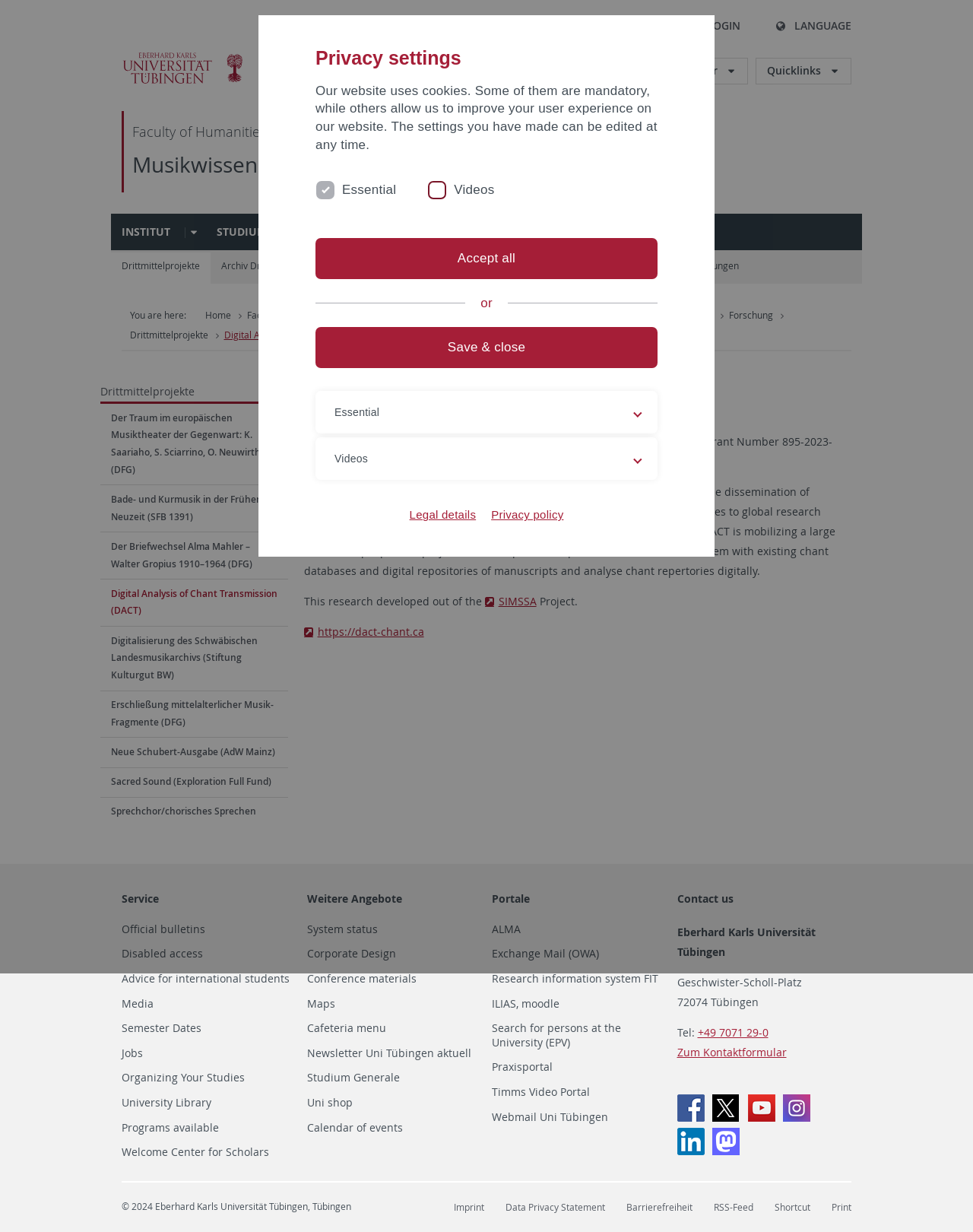With reference to the image, please provide a detailed answer to the following question: What is the grant number of the project?

I found the answer by reading the text below the main heading, which says 'Drittmittelgeber: Social Sciences and Humanities Research Council of Canada, Grant Number 895-2023-1002'.